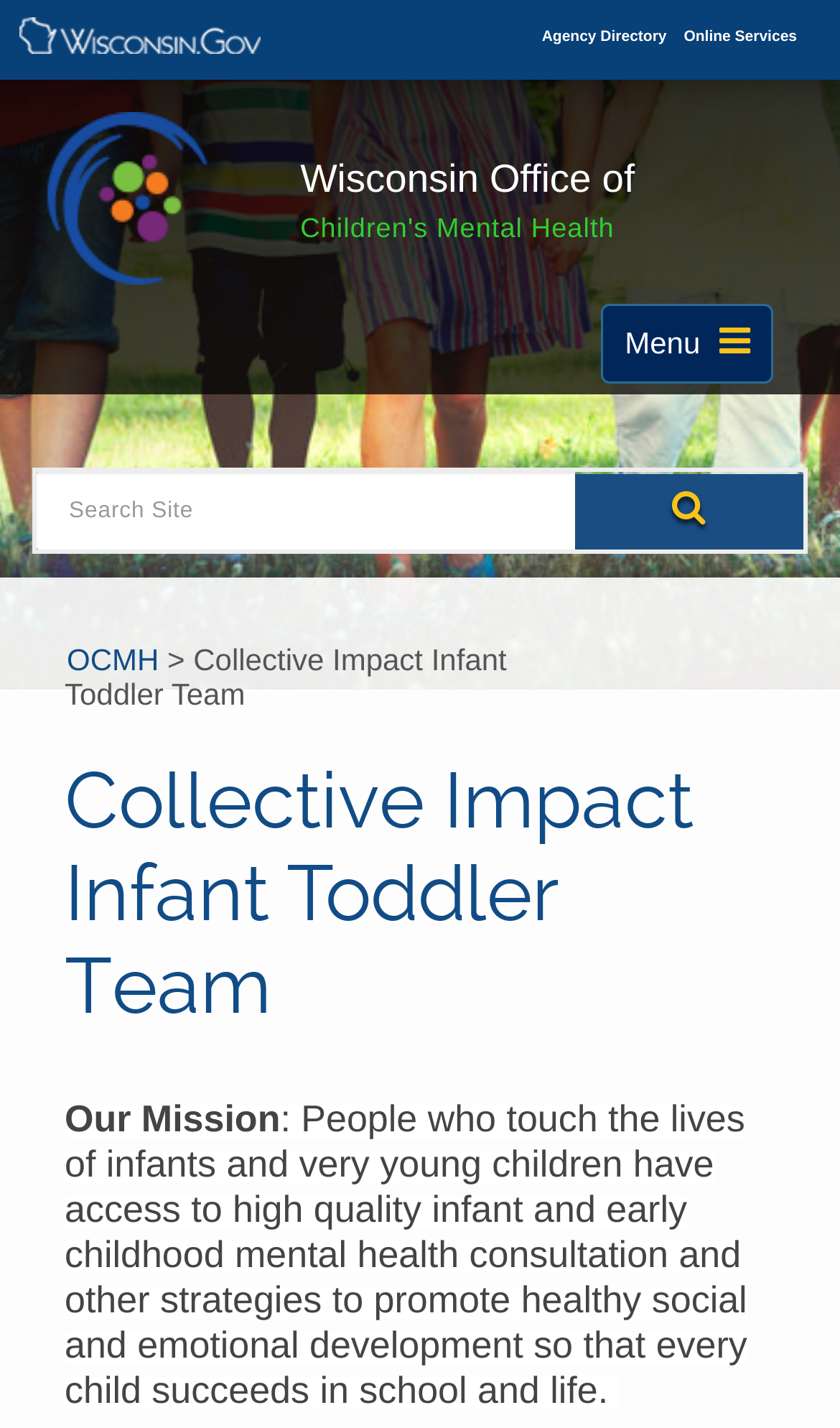What is the name of the office?
Based on the image, respond with a single word or phrase.

Wisconsin Office of Children's Mental Health